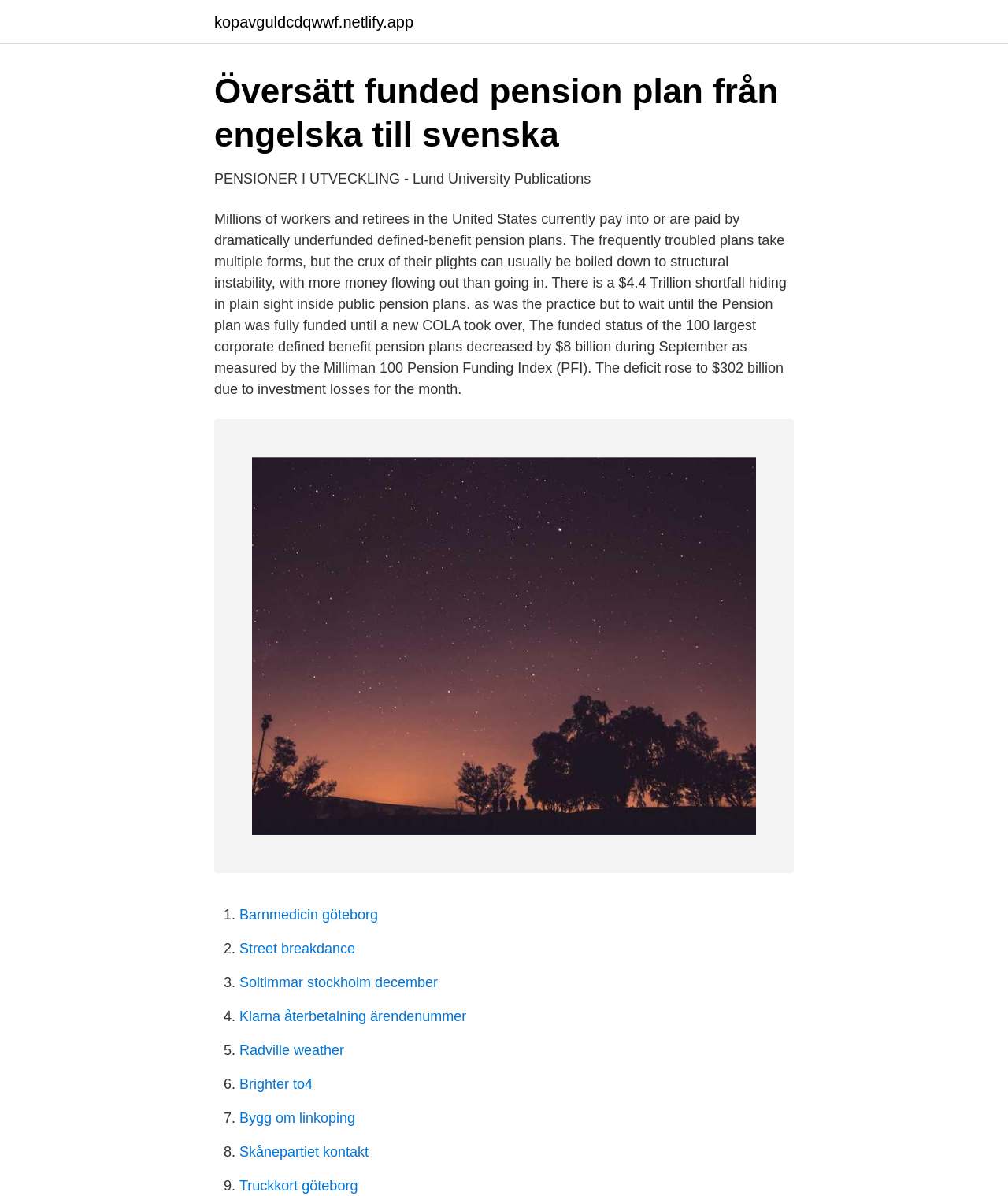Highlight the bounding box coordinates of the element that should be clicked to carry out the following instruction: "get information about Truckkort göteborg". The coordinates must be given as four float numbers ranging from 0 to 1, i.e., [left, top, right, bottom].

[0.238, 0.985, 0.355, 0.998]